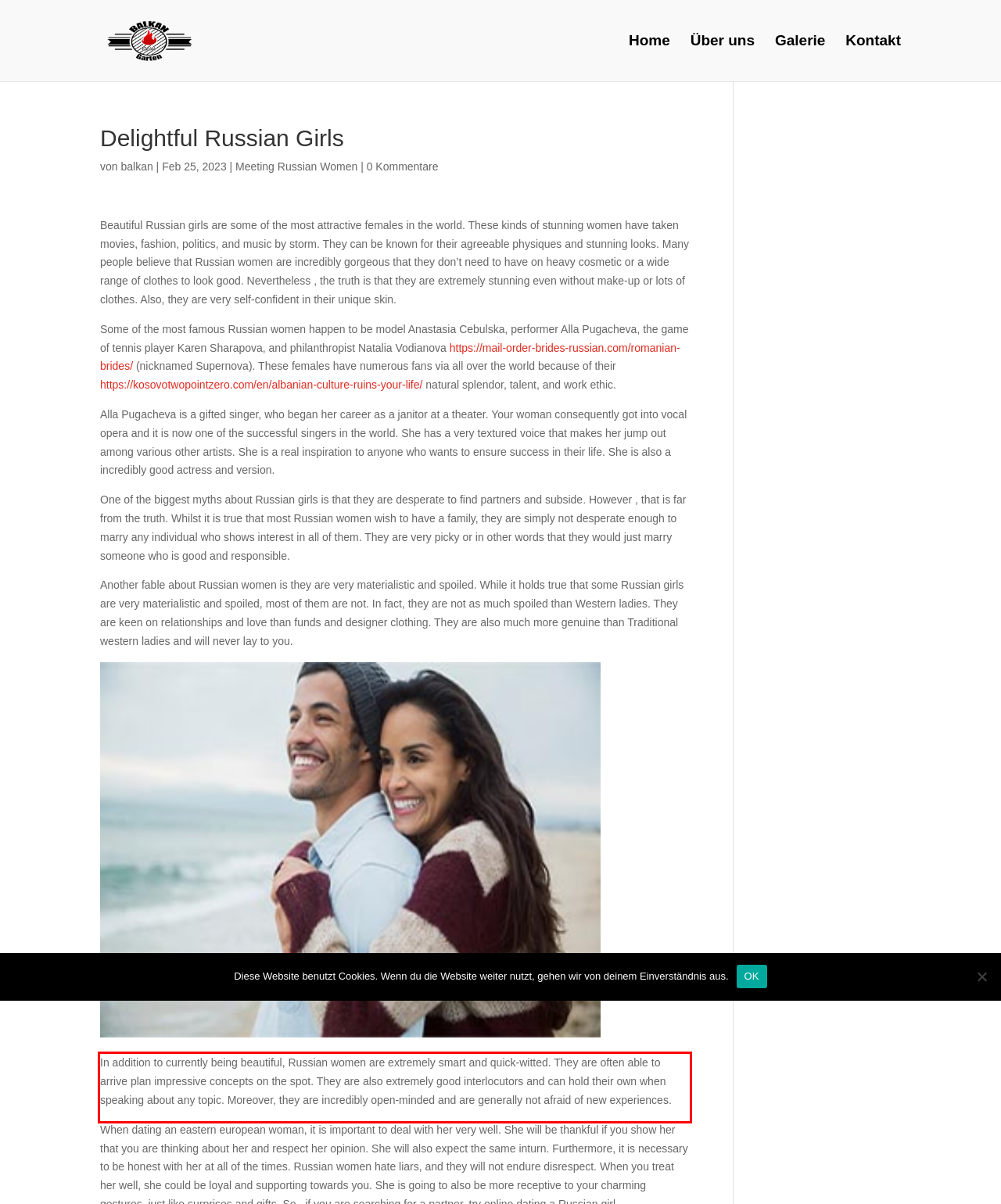Please identify and extract the text from the UI element that is surrounded by a red bounding box in the provided webpage screenshot.

In addition to currently being beautiful, Russian women are extremely smart and quick-witted. They are often able to arrive plan impressive concepts on the spot. They are also extremely good interlocutors and can hold their own when speaking about any topic. Moreover, they are incredibly open-minded and are generally not afraid of new experiences.